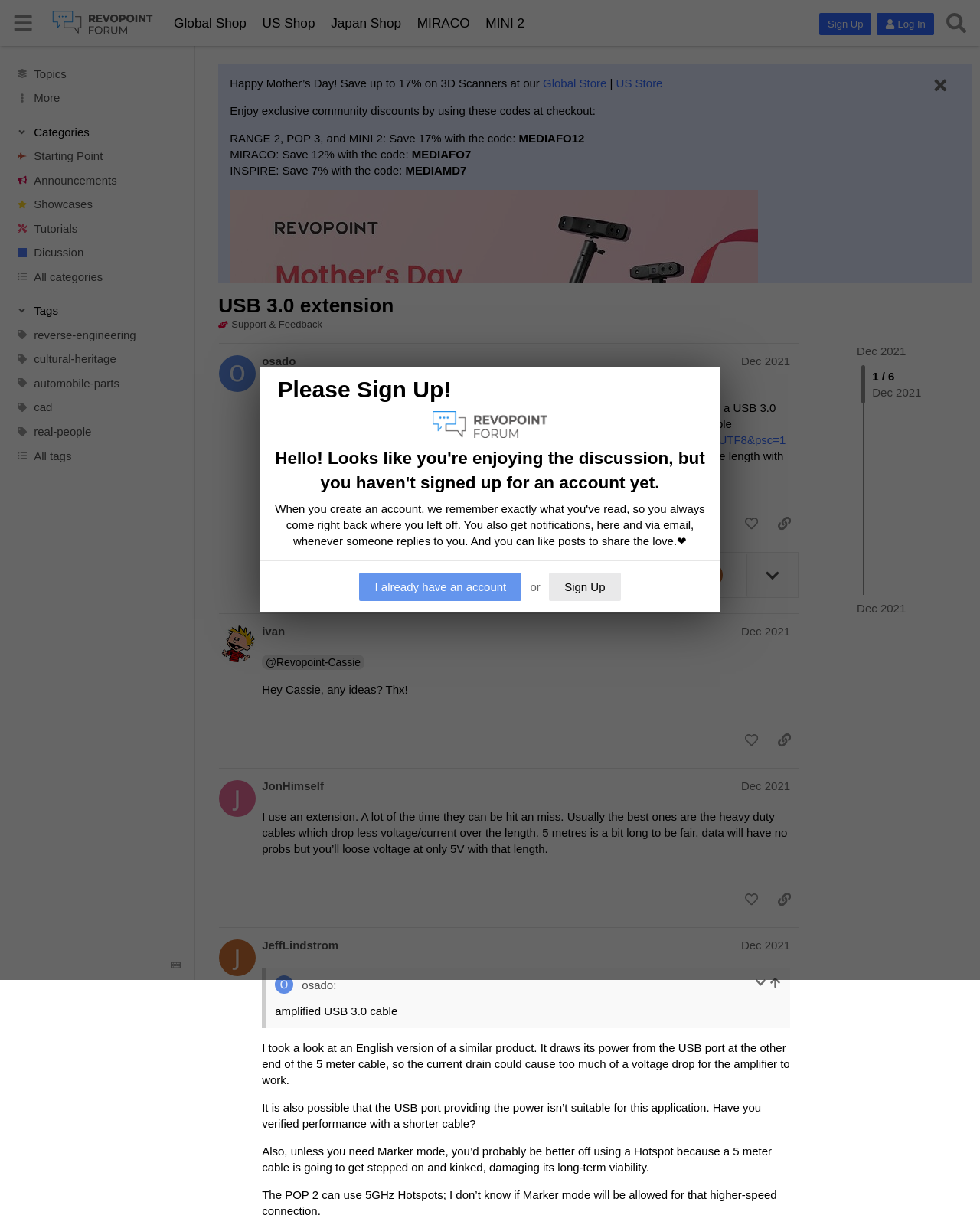What is the discount percentage for the 'RANGE 2, POP 3, and MINI 2' products?
From the details in the image, provide a complete and detailed answer to the question.

I found the answer by looking at the promotional text, which mentions 'Save up to 17% on 3D Scanners at our Global Store' and then lists specific products, including 'RANGE 2, POP 3, and MINI 2', with a discount code.